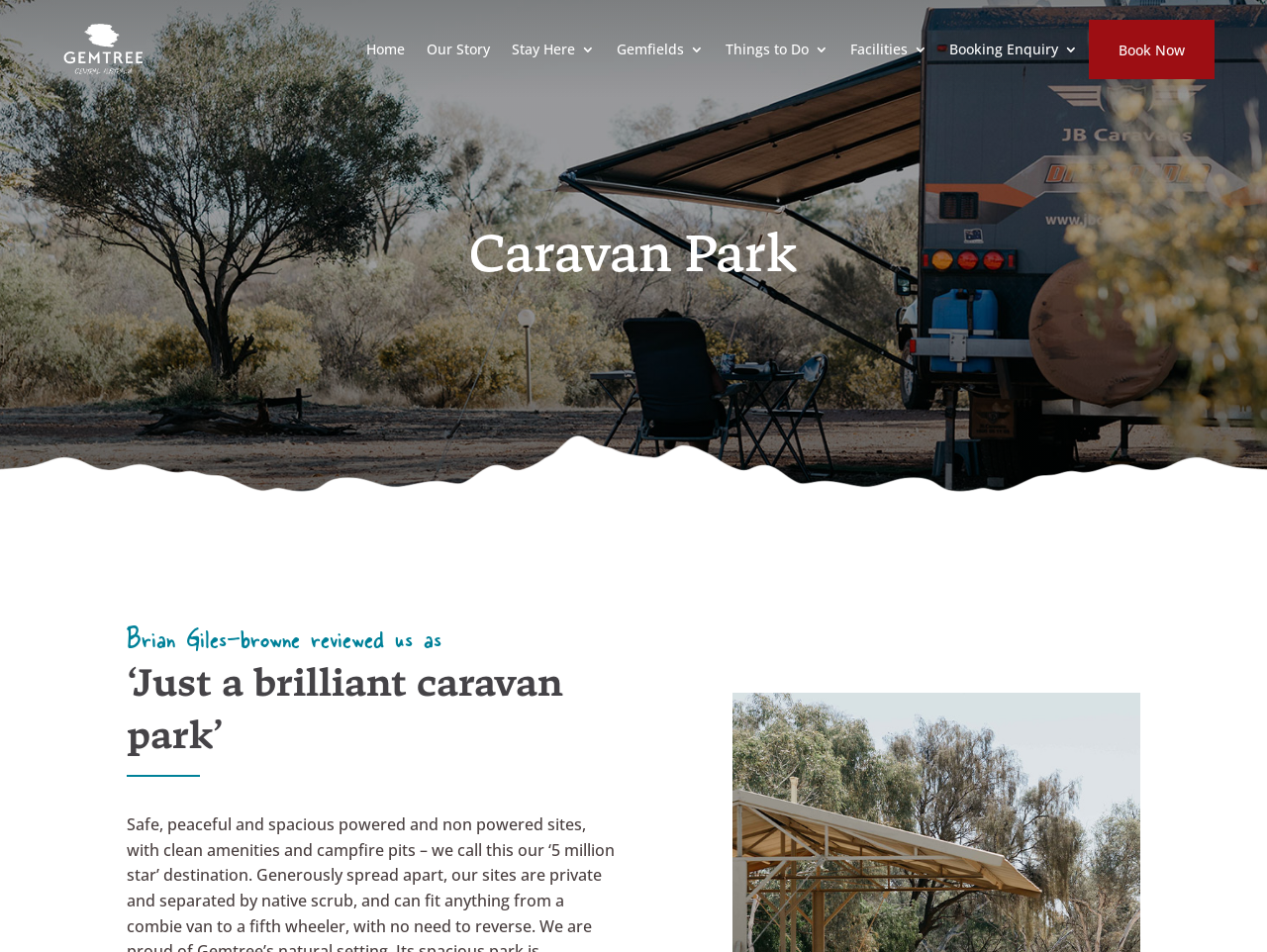Can you identify the bounding box coordinates of the clickable region needed to carry out this instruction: 'Click on the 'Facilities' link'? The coordinates should be four float numbers within the range of 0 to 1, stated as [left, top, right, bottom].

[0.671, 0.012, 0.732, 0.091]